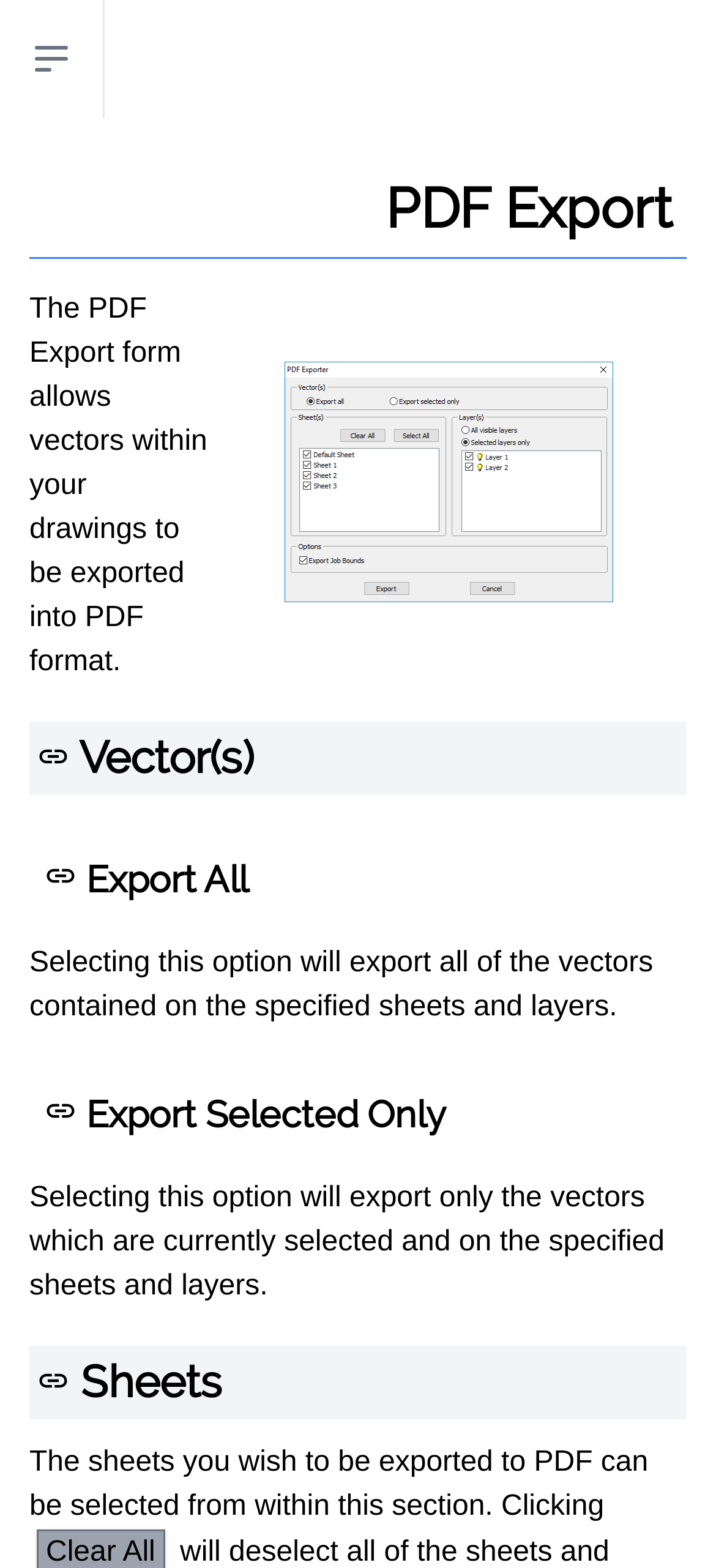Given the element description, predict the bounding box coordinates in the format (top-left x, top-left y, bottom-right x, bottom-right y), using floating point numbers between 0 and 1: parent_node: Export All

[0.062, 0.548, 0.108, 0.569]